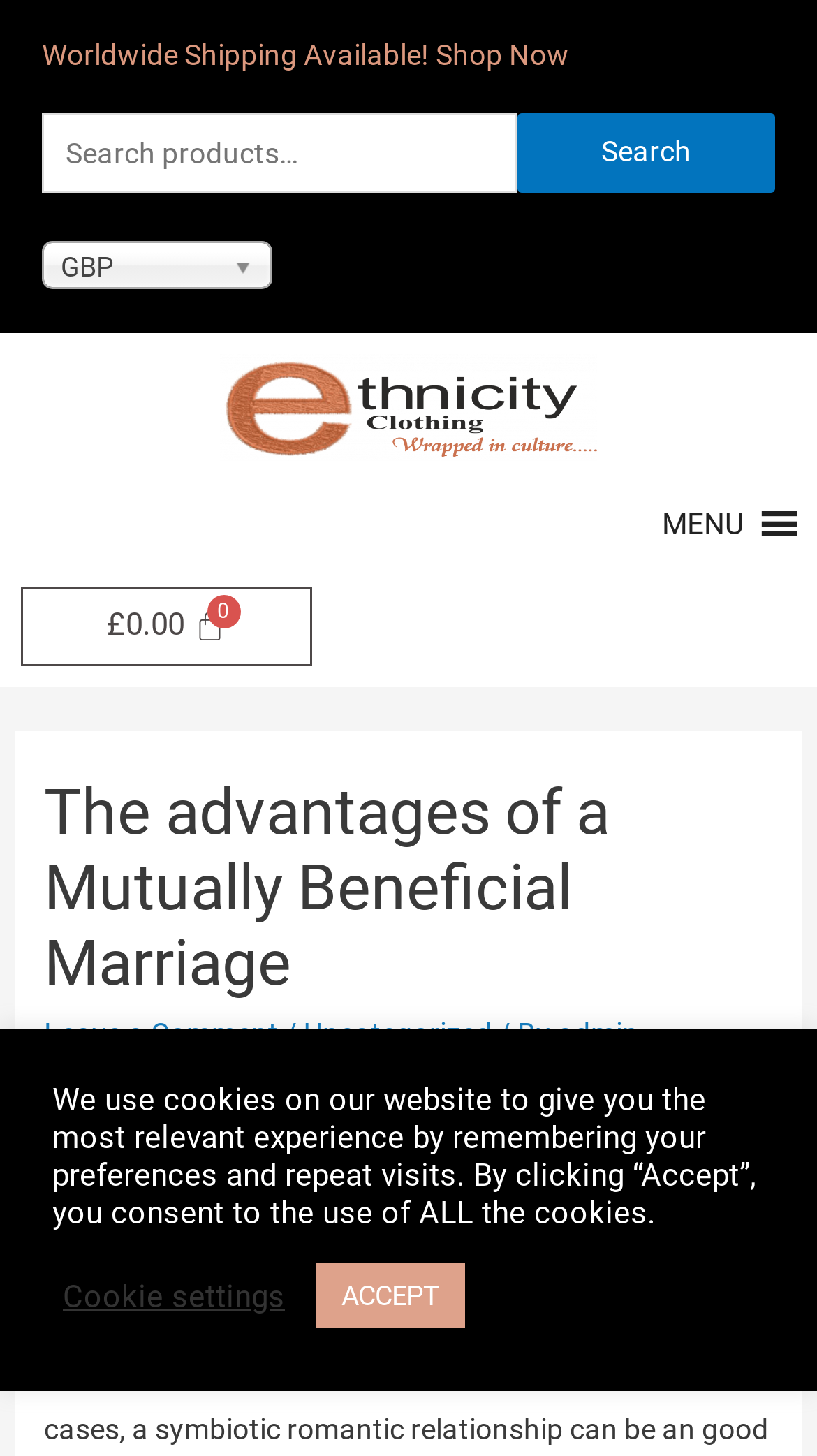Can you specify the bounding box coordinates for the region that should be clicked to fulfill this instruction: "Click the Forensic Accounting Services, LLC link".

None